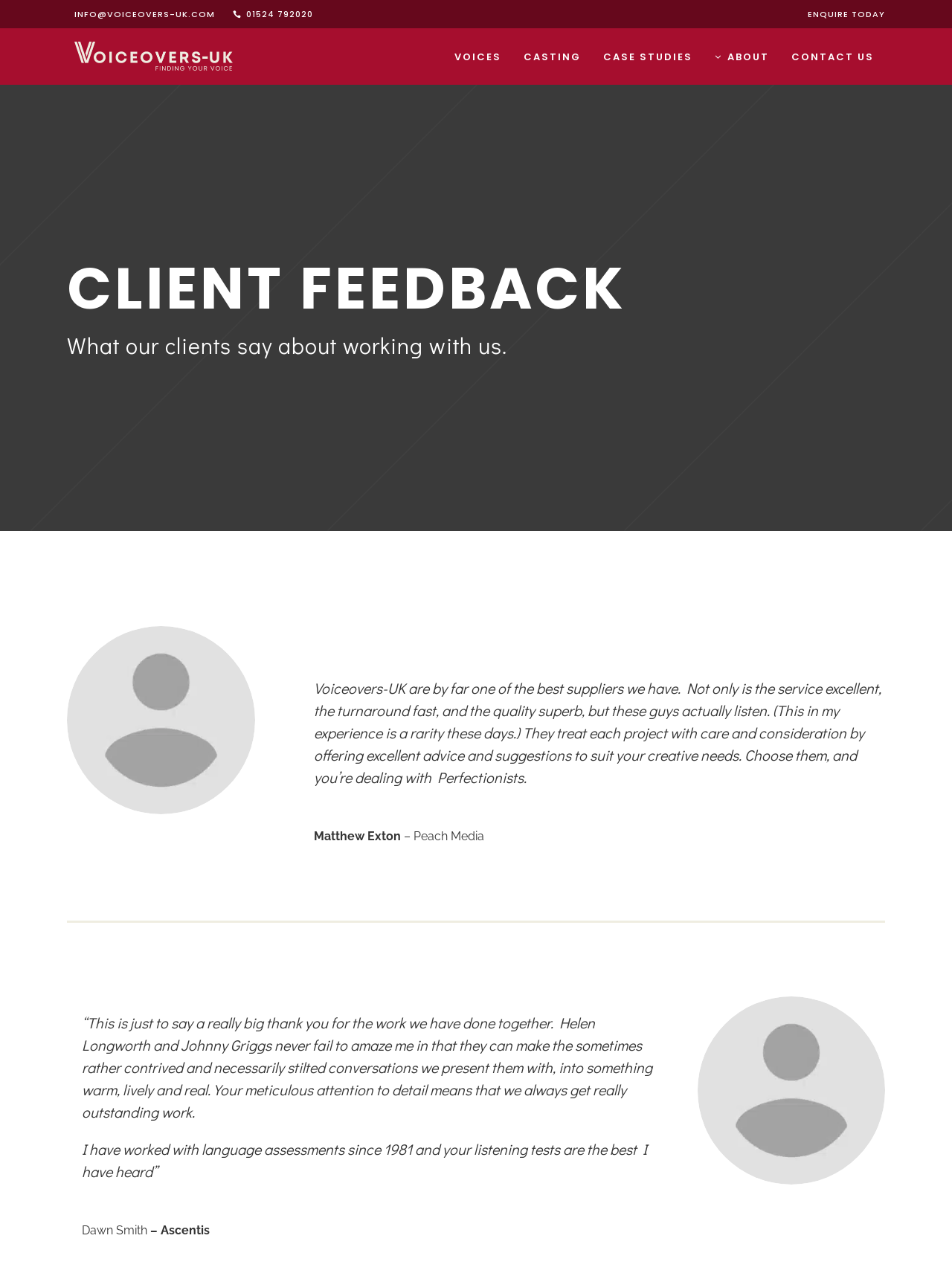What is the phone number to contact Voiceovers-UK?
Please provide a comprehensive answer based on the contents of the image.

I found the phone number by looking at the top navigation bar, where I saw a link with the text '01524 792020', which is likely the phone number to contact Voiceovers-UK.